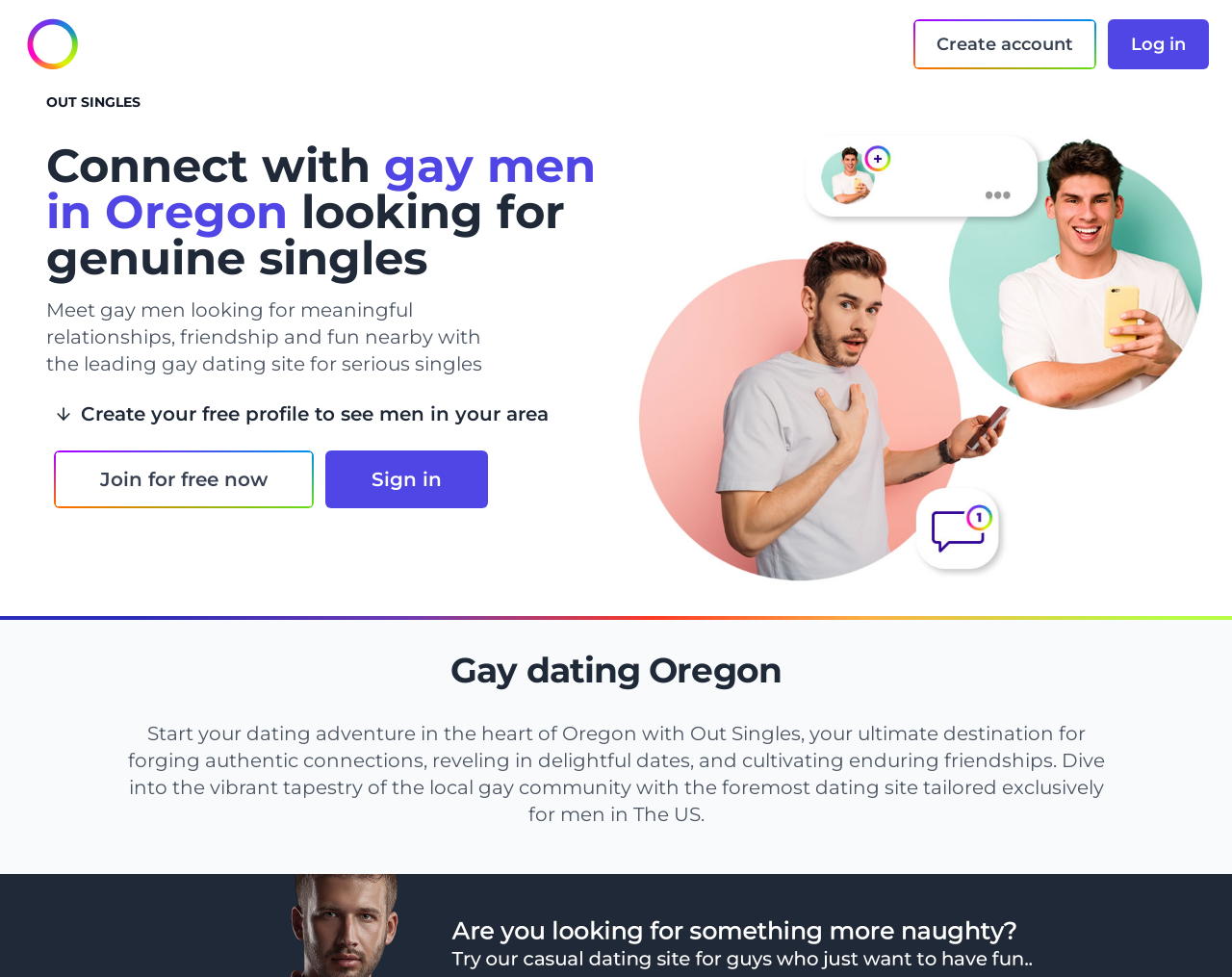Find the coordinates for the bounding box of the element with this description: "aria-label="logo"".

[0.019, 0.016, 0.066, 0.075]